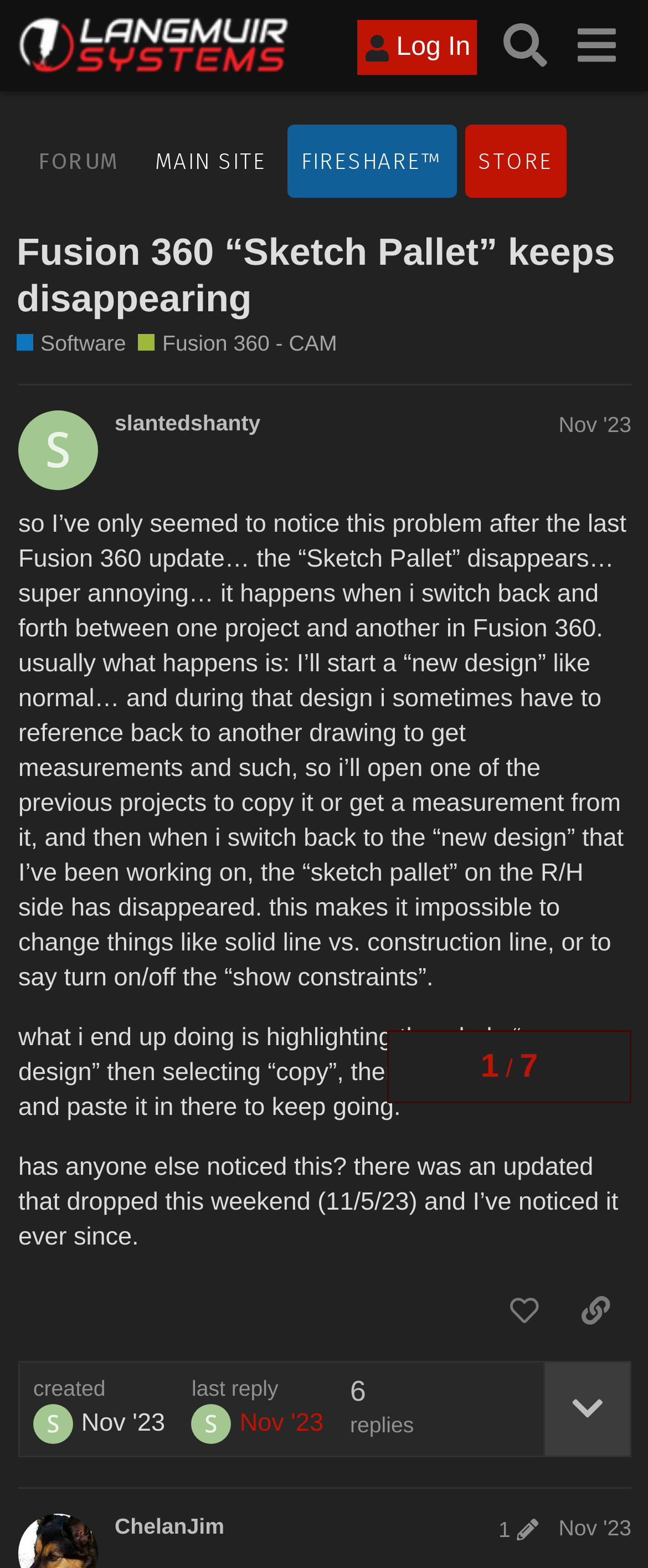Please determine the bounding box coordinates of the element's region to click for the following instruction: "Visit the main site".

[0.218, 0.08, 0.432, 0.126]